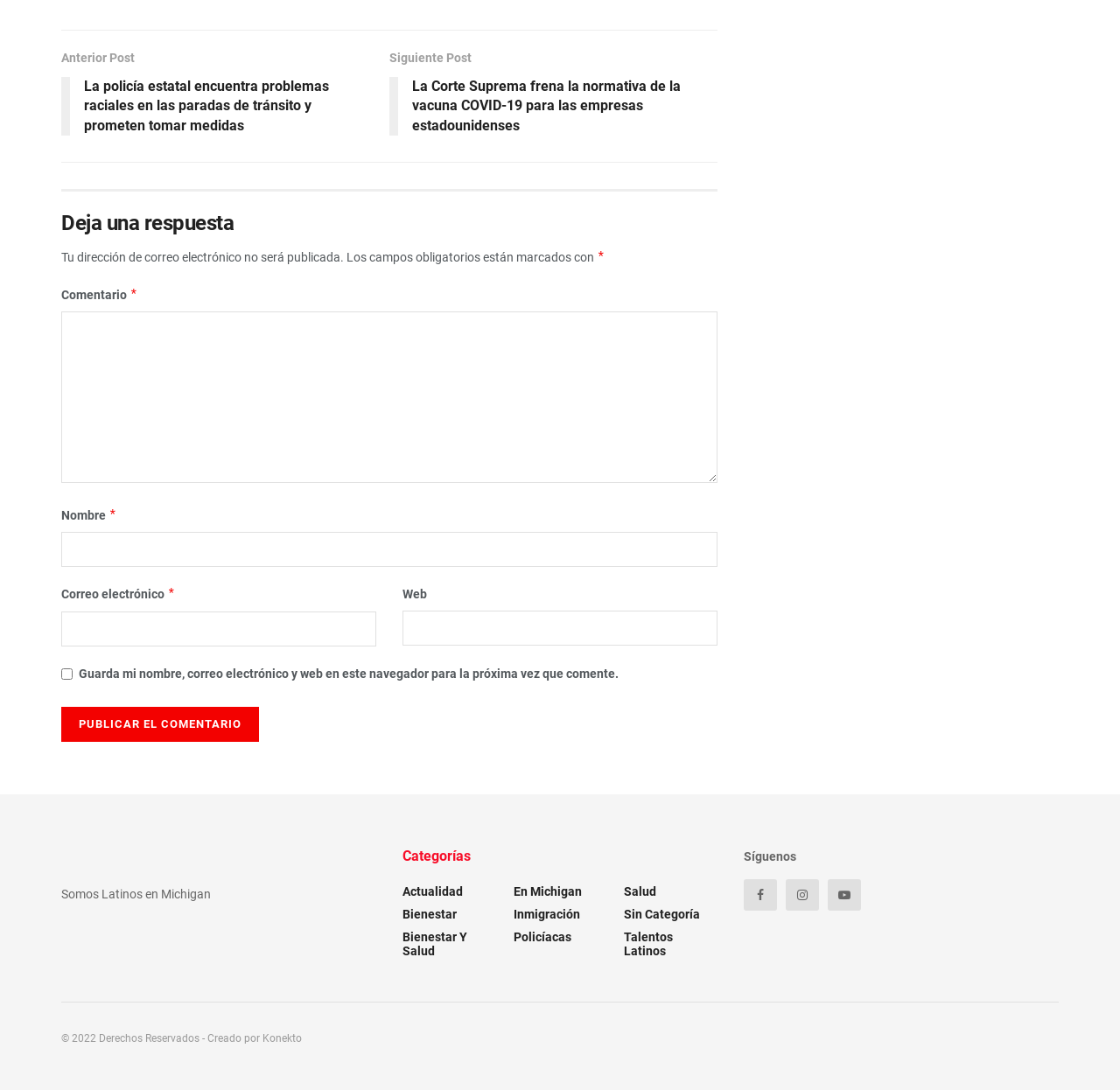From the given element description: "name="submit" value="Publicar el comentario"", find the bounding box for the UI element. Provide the coordinates as four float numbers between 0 and 1, in the order [left, top, right, bottom].

[0.055, 0.645, 0.231, 0.677]